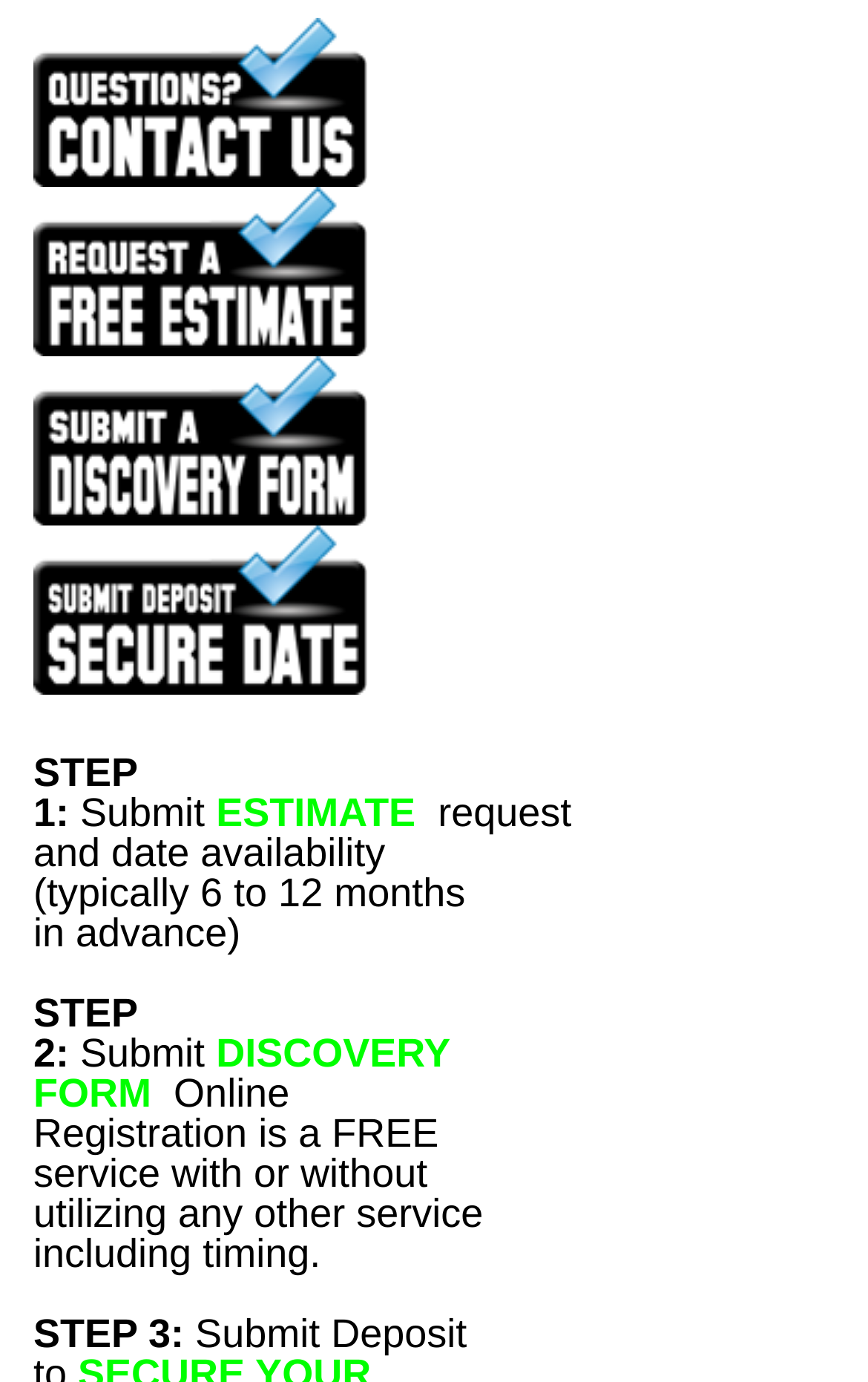Provide the bounding box coordinates of the HTML element described as: "DISCOVERY FORM". The bounding box coordinates should be four float numbers between 0 and 1, i.e., [left, top, right, bottom].

[0.038, 0.746, 0.518, 0.807]